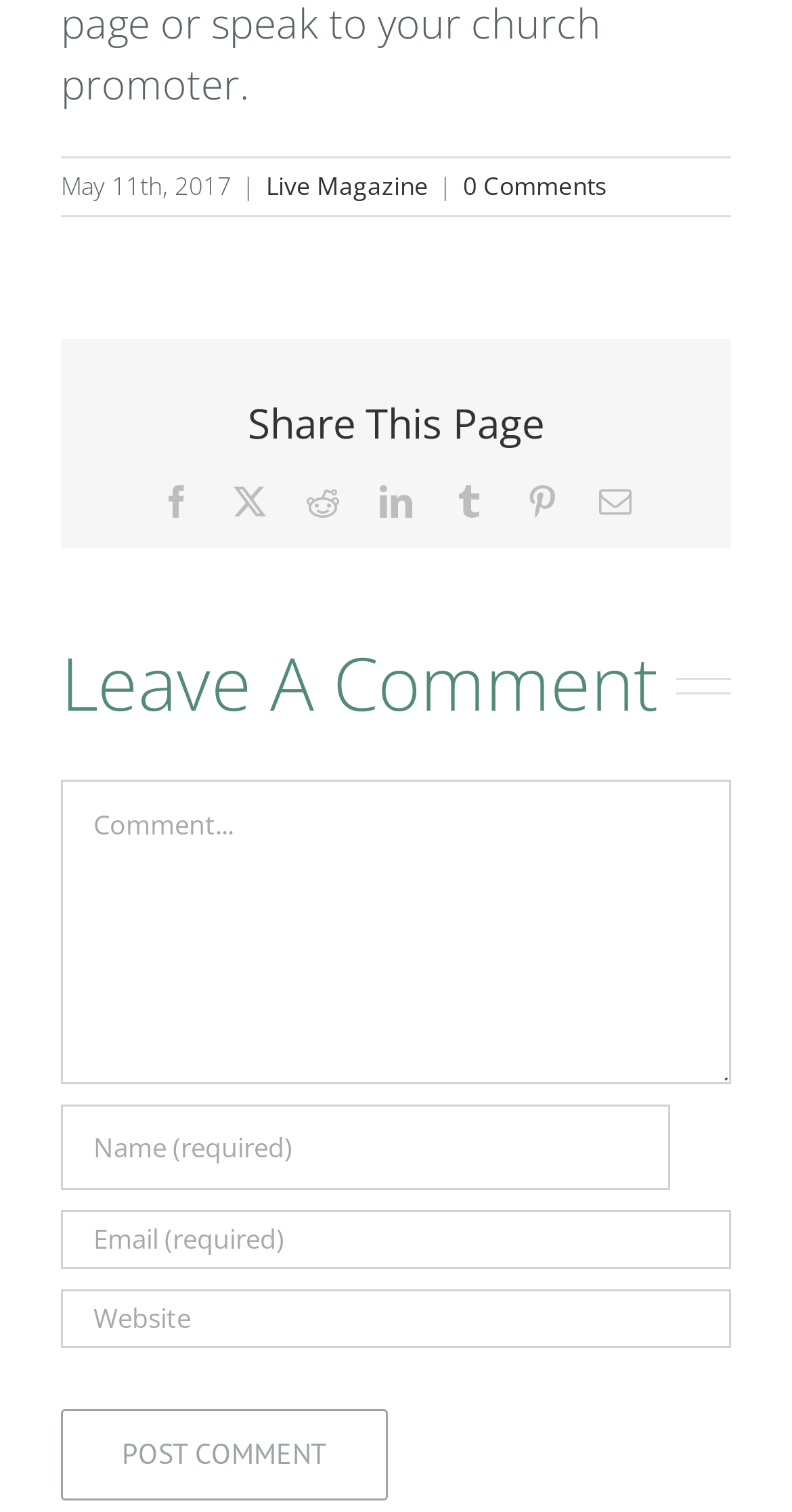Please specify the bounding box coordinates of the clickable region to carry out the following instruction: "Go to page 2". The coordinates should be four float numbers between 0 and 1, in the format [left, top, right, bottom].

None